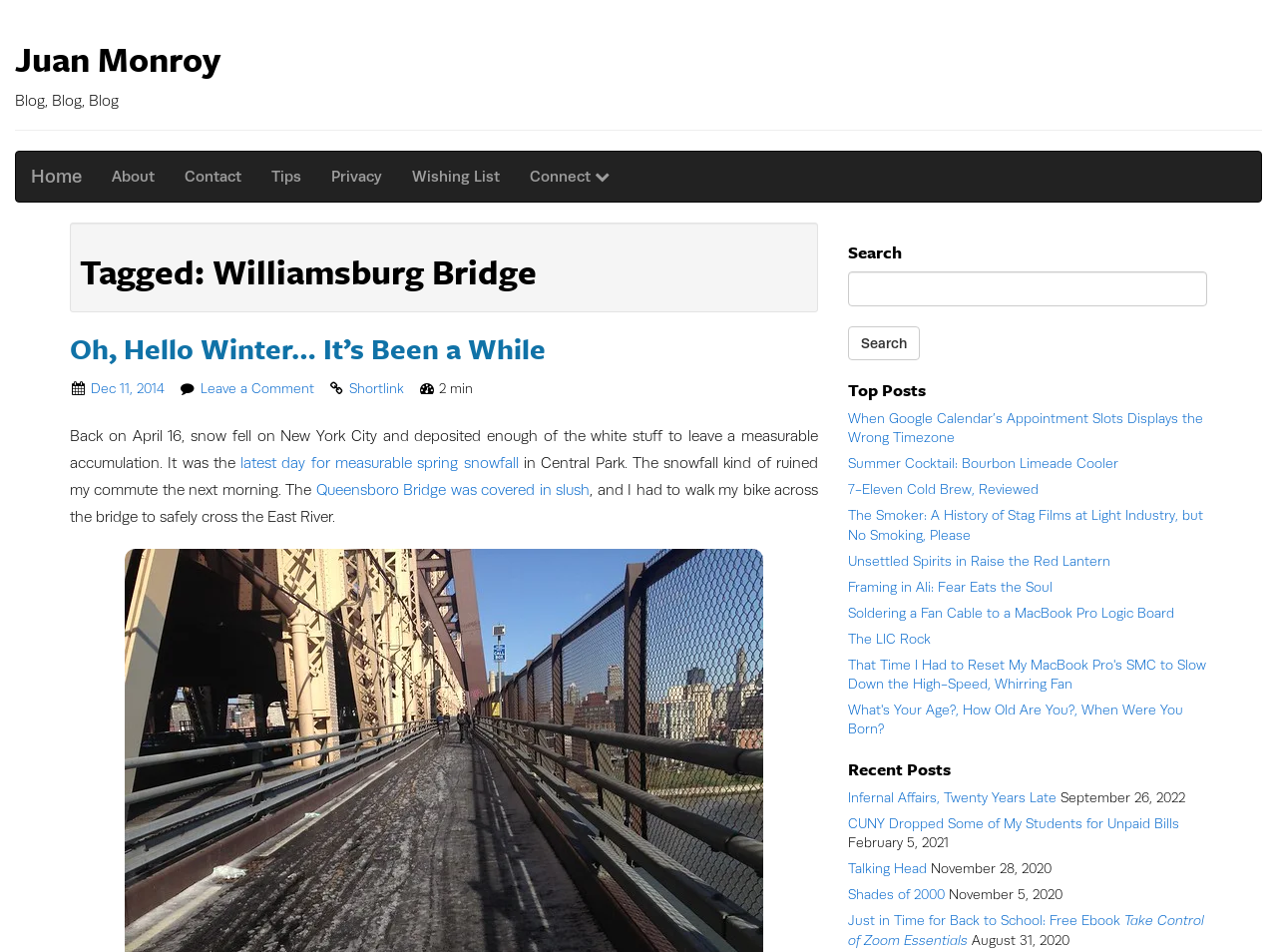Find the bounding box coordinates of the area to click in order to follow the instruction: "Click on the 'Connect' link".

[0.403, 0.159, 0.489, 0.212]